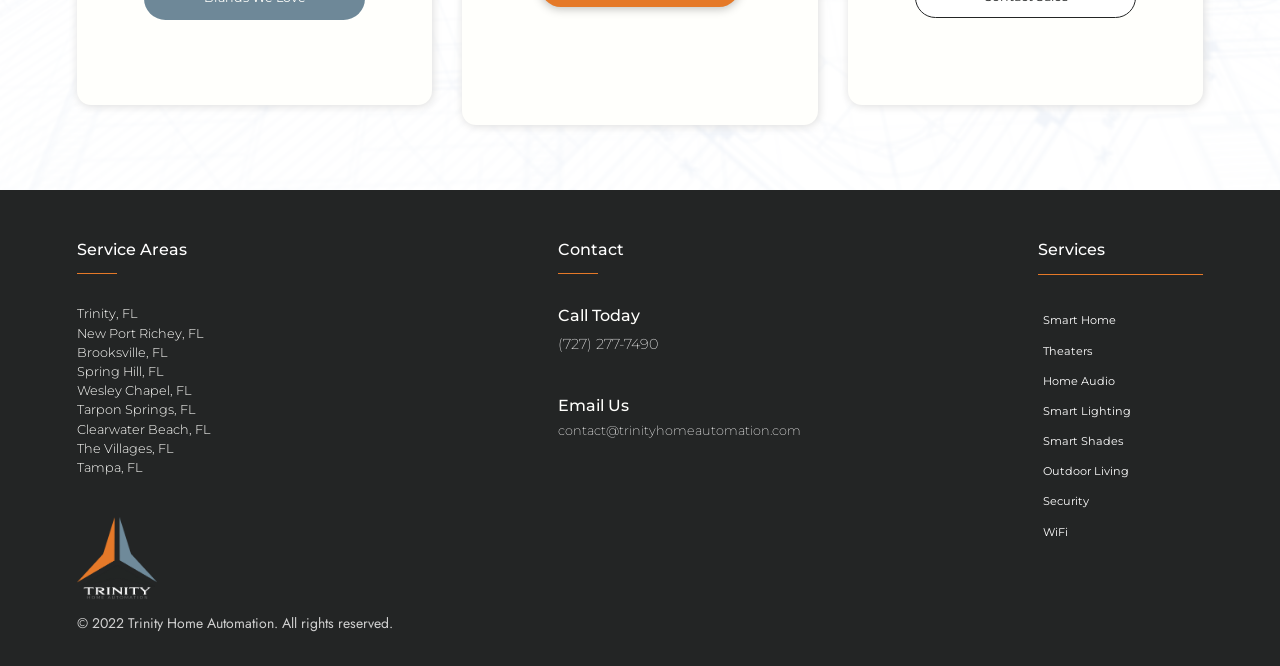Bounding box coordinates are specified in the format (top-left x, top-left y, bottom-right x, bottom-right y). All values are floating point numbers bounded between 0 and 1. Please provide the bounding box coordinate of the region this sentence describes: (727) 277-7490

[0.436, 0.502, 0.514, 0.529]